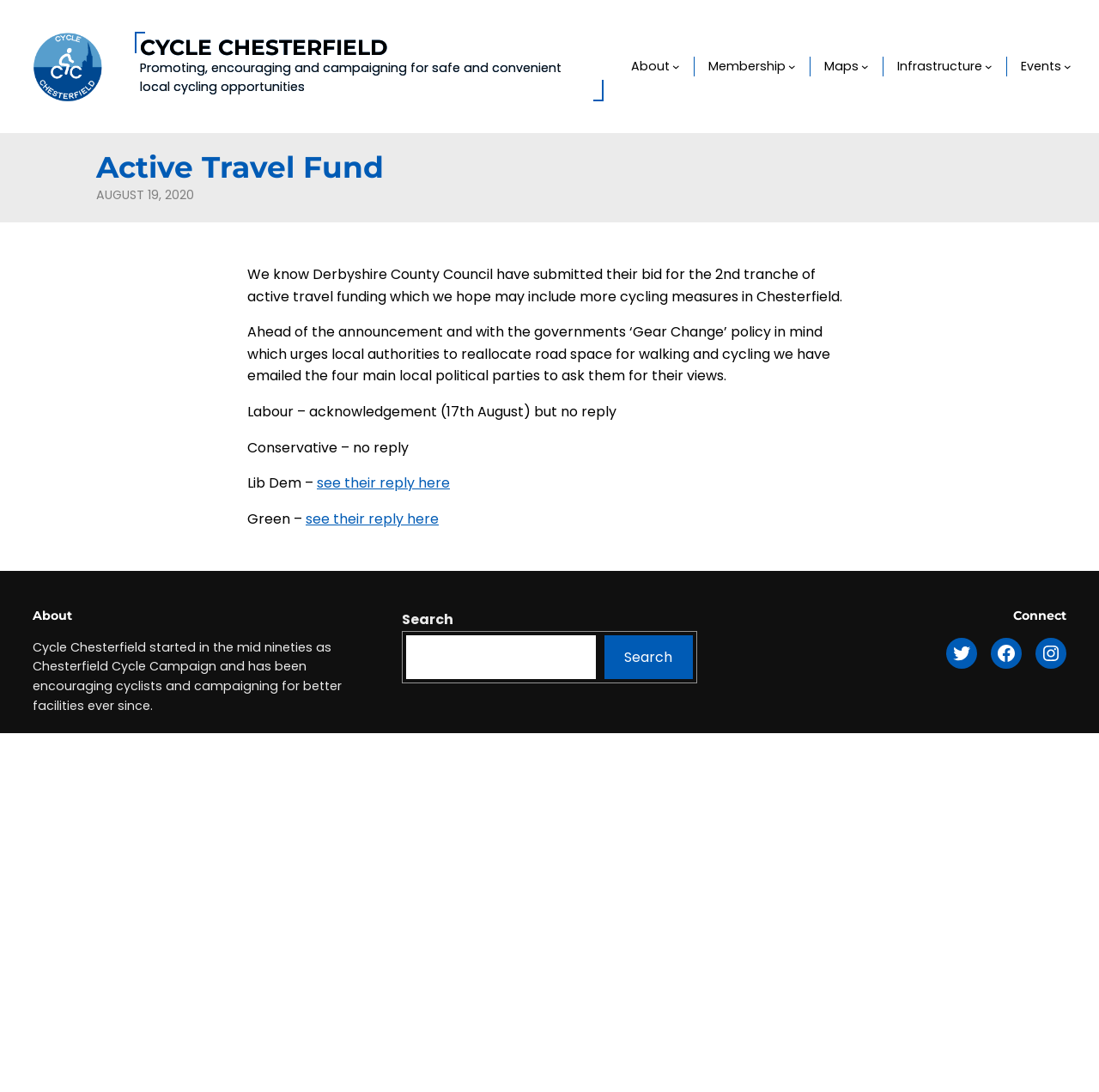Using the description: "parent_node: Search name="s"", determine the UI element's bounding box coordinates. Ensure the coordinates are in the format of four float numbers between 0 and 1, i.e., [left, top, right, bottom].

[0.37, 0.582, 0.542, 0.622]